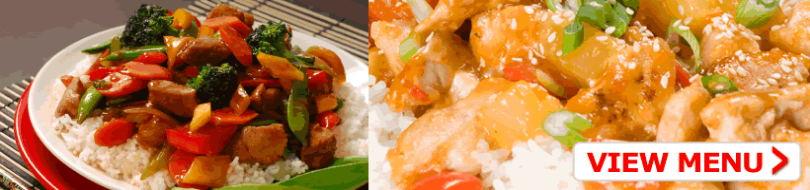What is garnishing the dish with succulent chicken?
Please answer the question with as much detail as possible using the screenshot.

The caption specifically mentions that the dish with succulent chicken is garnished with green onions and sesame seeds, which adds to the visual appeal of the dish.